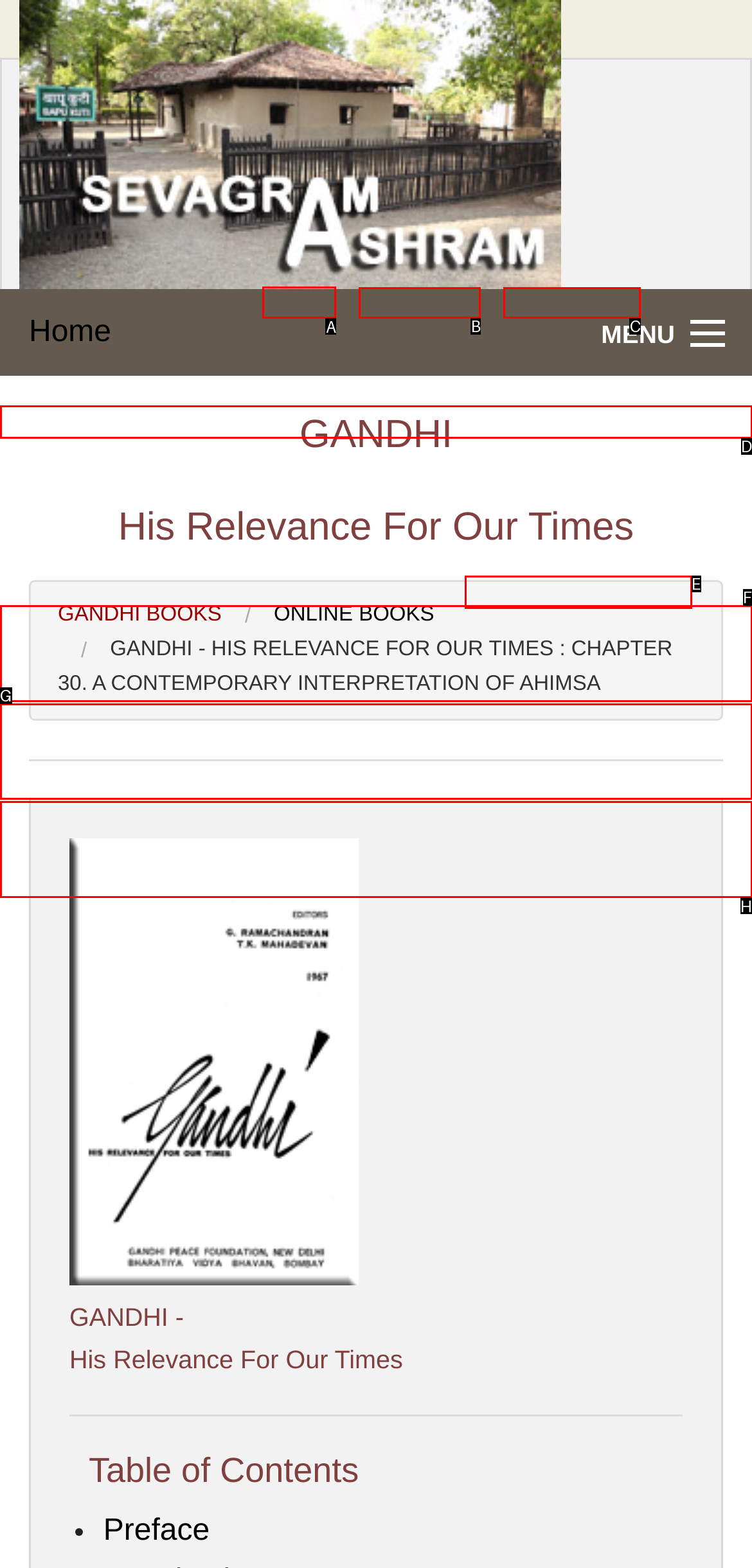To perform the task "Explore ProFilm Equipment hire", which UI element's letter should you select? Provide the letter directly.

None